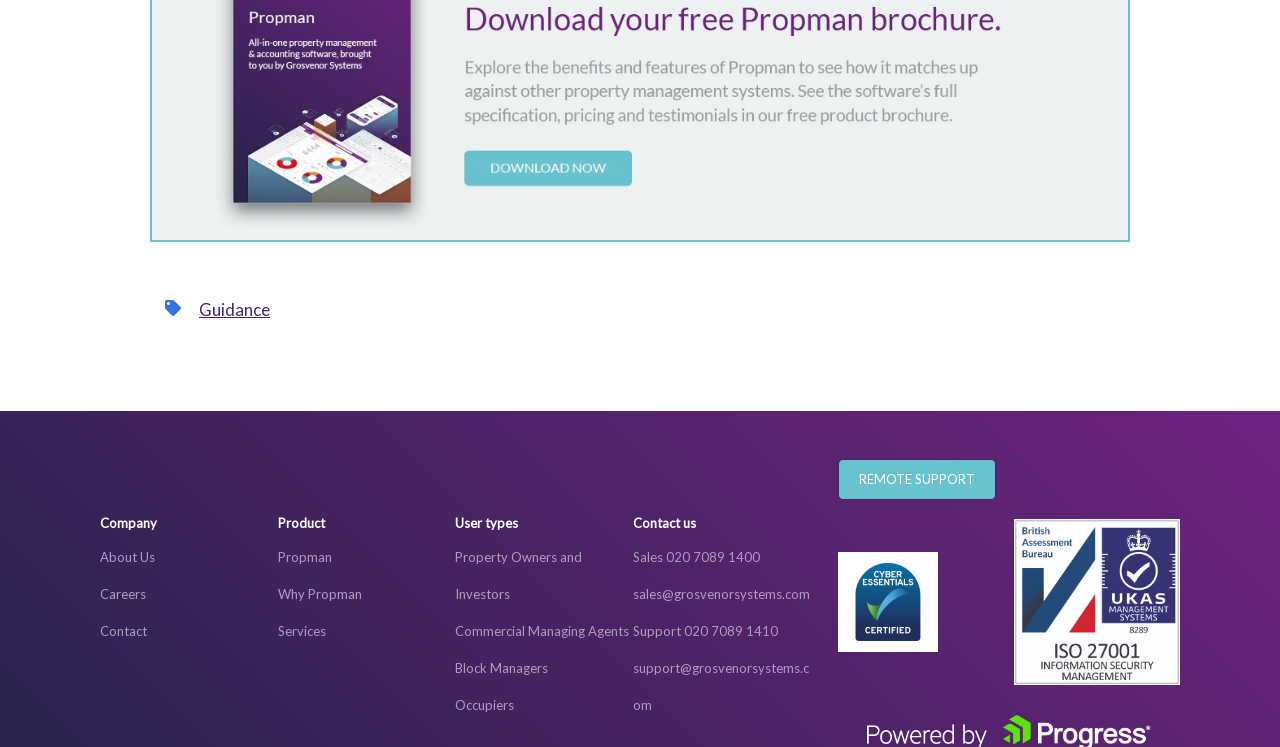What is the purpose of the 'REMOTE SUPPORT' link?
Answer the question in as much detail as possible.

The 'REMOTE SUPPORT' link is likely a way for users to access remote support services, possibly for technical issues or troubleshooting.